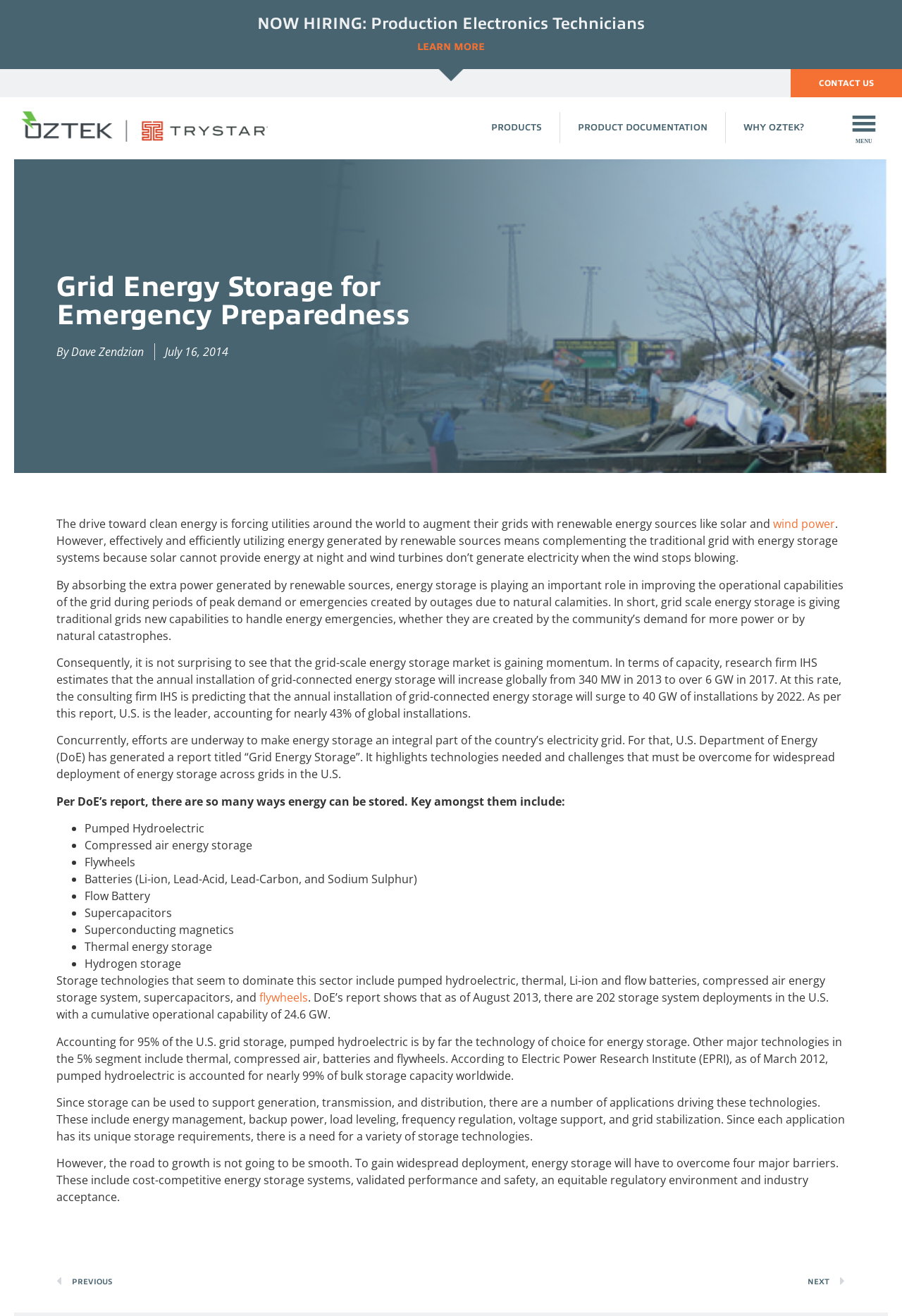Identify the bounding box coordinates for the element that needs to be clicked to fulfill this instruction: "Read more about wind power". Provide the coordinates in the format of four float numbers between 0 and 1: [left, top, right, bottom].

[0.857, 0.392, 0.926, 0.404]